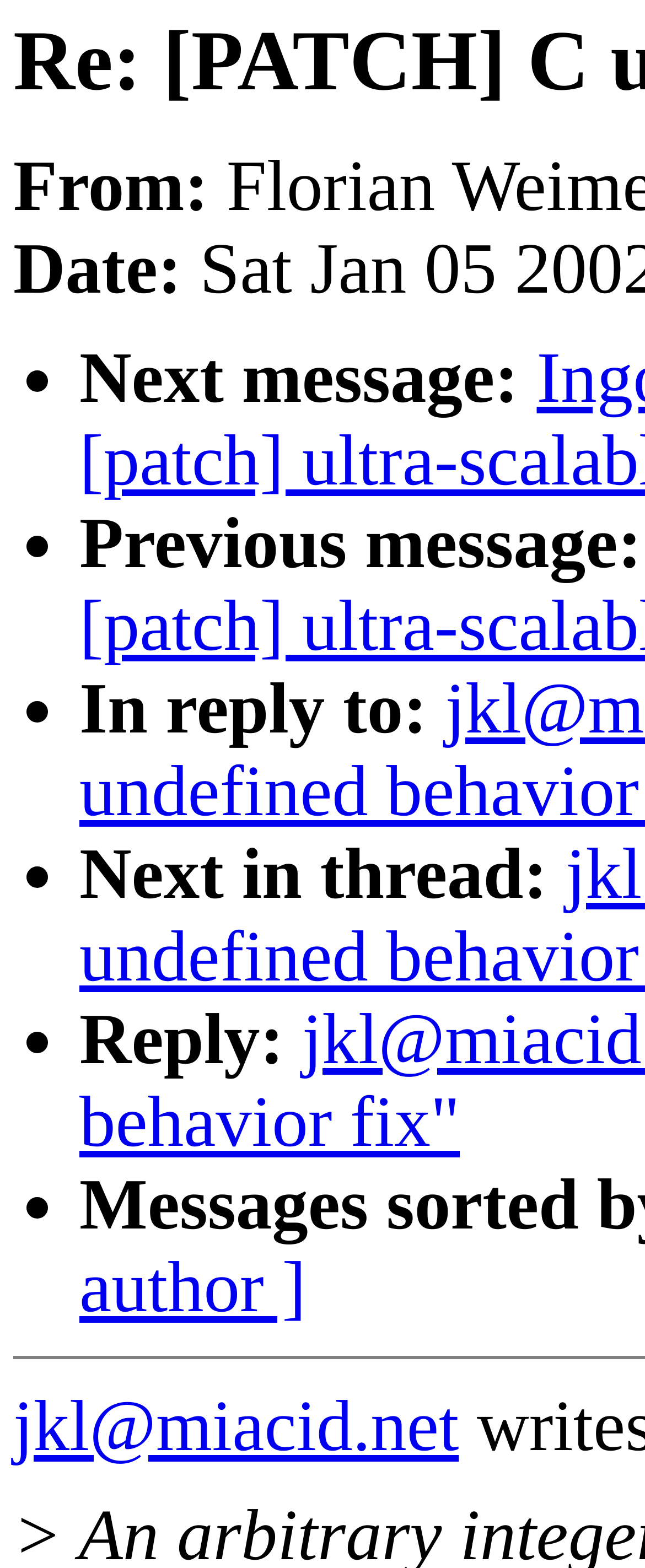What is the purpose of the list markers on the page?
Use the image to answer the question with a single word or phrase.

Navigation